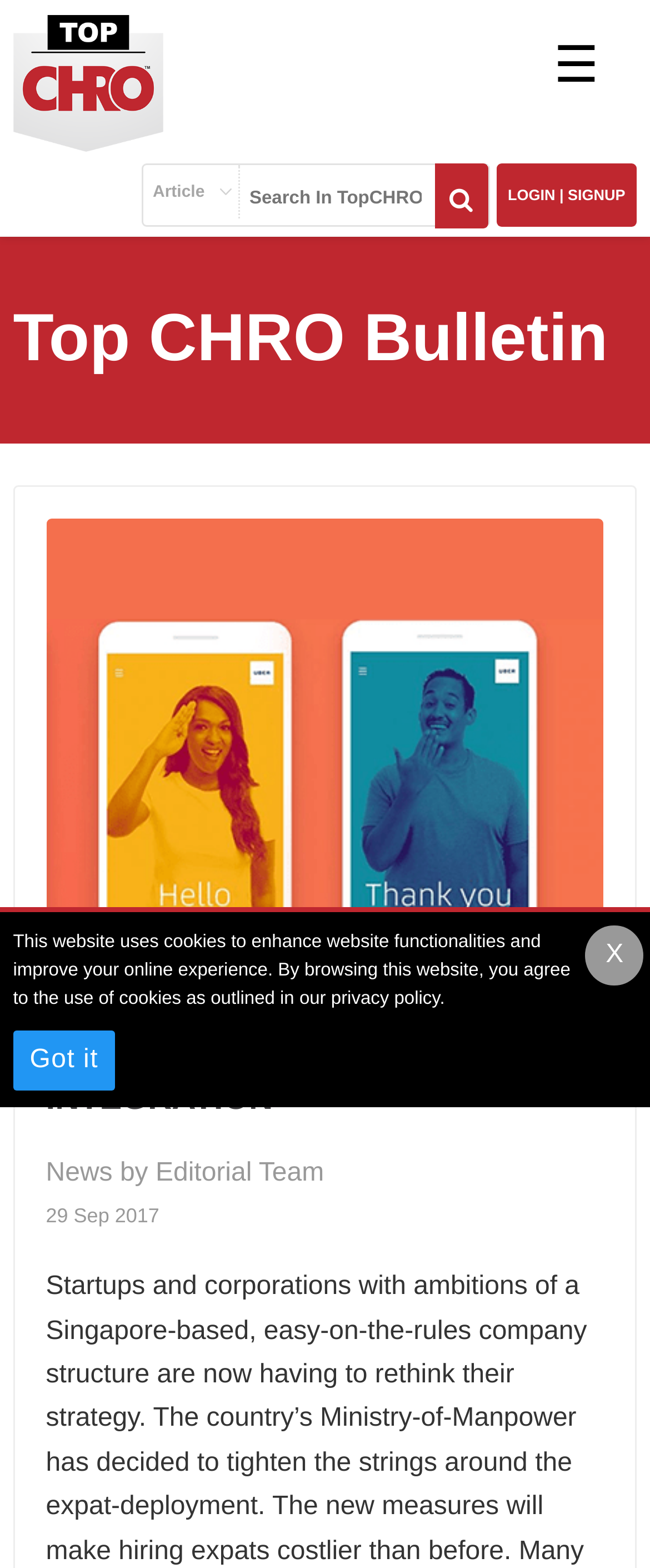Using the description: "Ecowaste Coalition", identify the bounding box of the corresponding UI element in the screenshot.

None